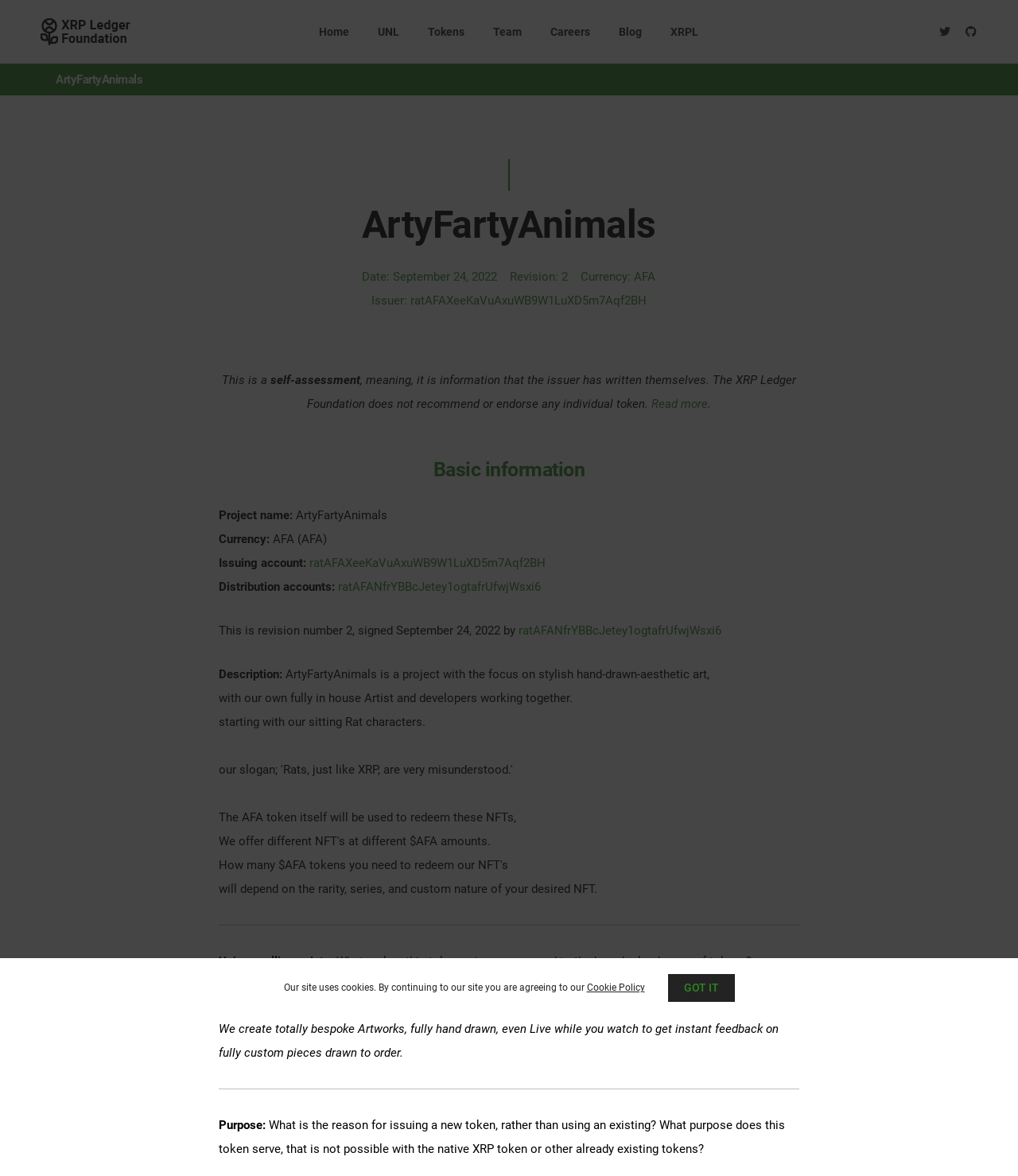What is the currency of the token?
Using the information from the image, provide a comprehensive answer to the question.

I found the currency by looking at the 'Basic information' section, where it says 'Currency: AFA (AFA)'.